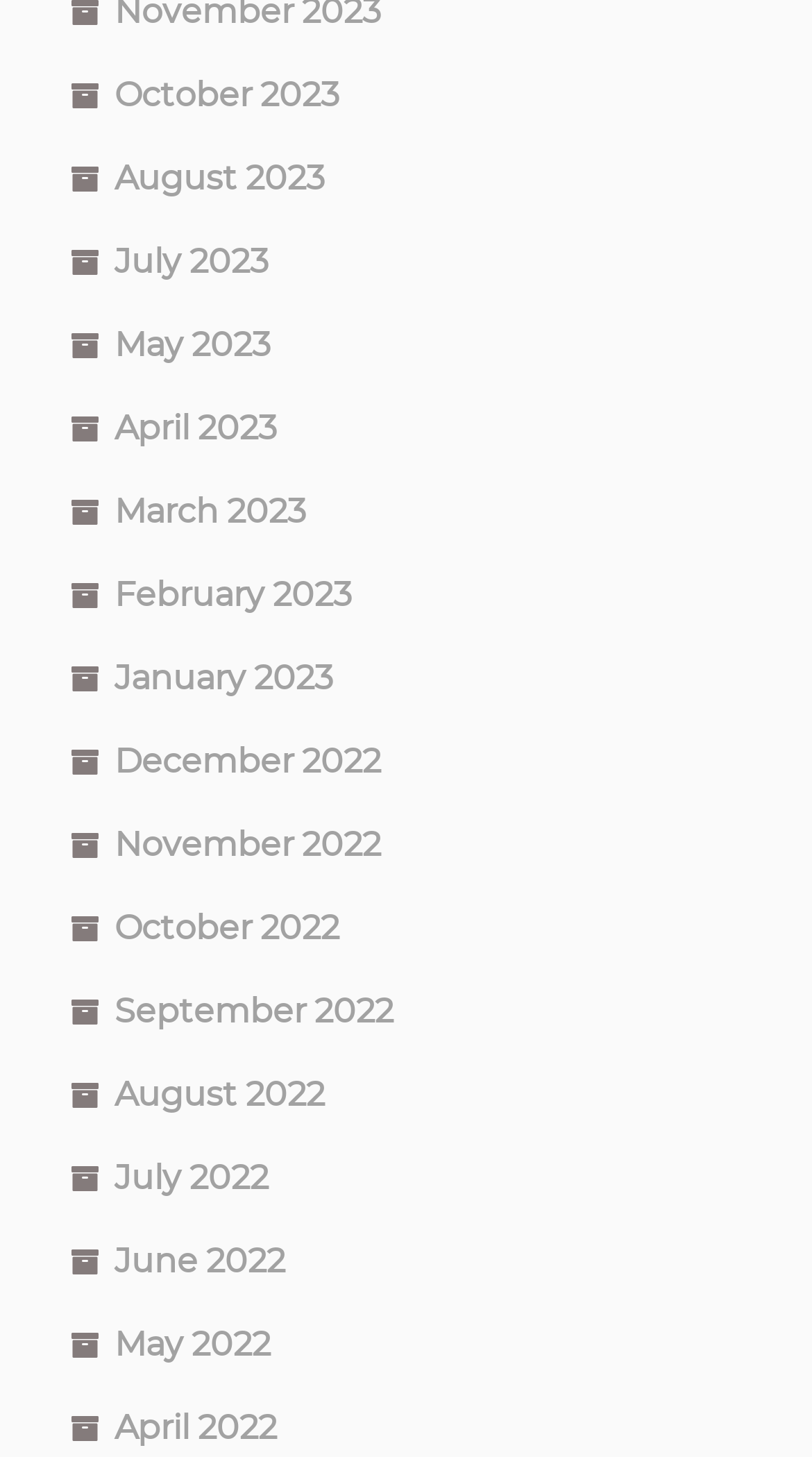Please provide a comprehensive answer to the question based on the screenshot: How many links are listed in total?

I can count the total number of links listed, which are 12 months spanning from April 2022 to October 2023.